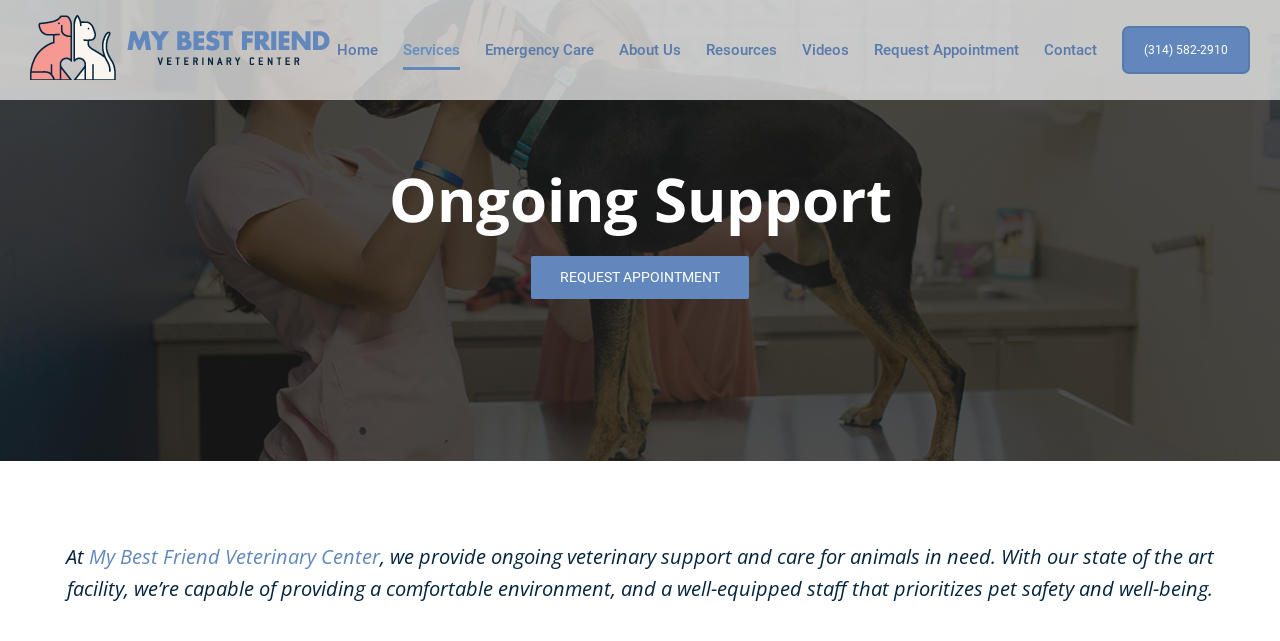Observe the image and answer the following question in detail: What is the environment like in the clinic?

I found information about the environment of the clinic by reading the text at the bottom of the webpage. The text states that the clinic has a 'comfortable environment' and prioritizes 'pet safety and well-being'.